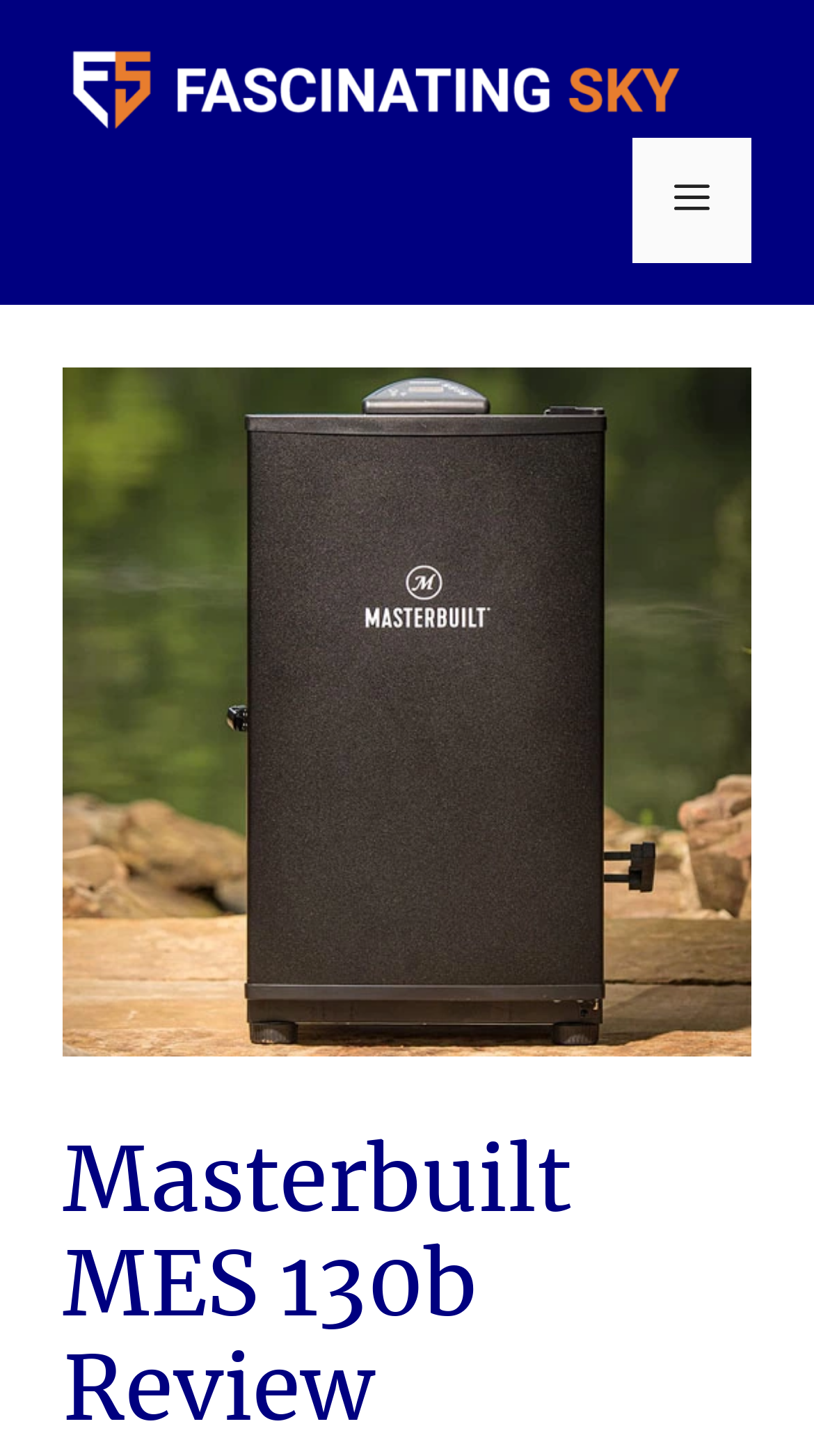What is the position of the navigation element relative to the banner element?
Examine the image and provide an in-depth answer to the question.

I compared the y1 and y2 coordinates of the navigation element and the banner element, and determined that the navigation element is below the banner element.